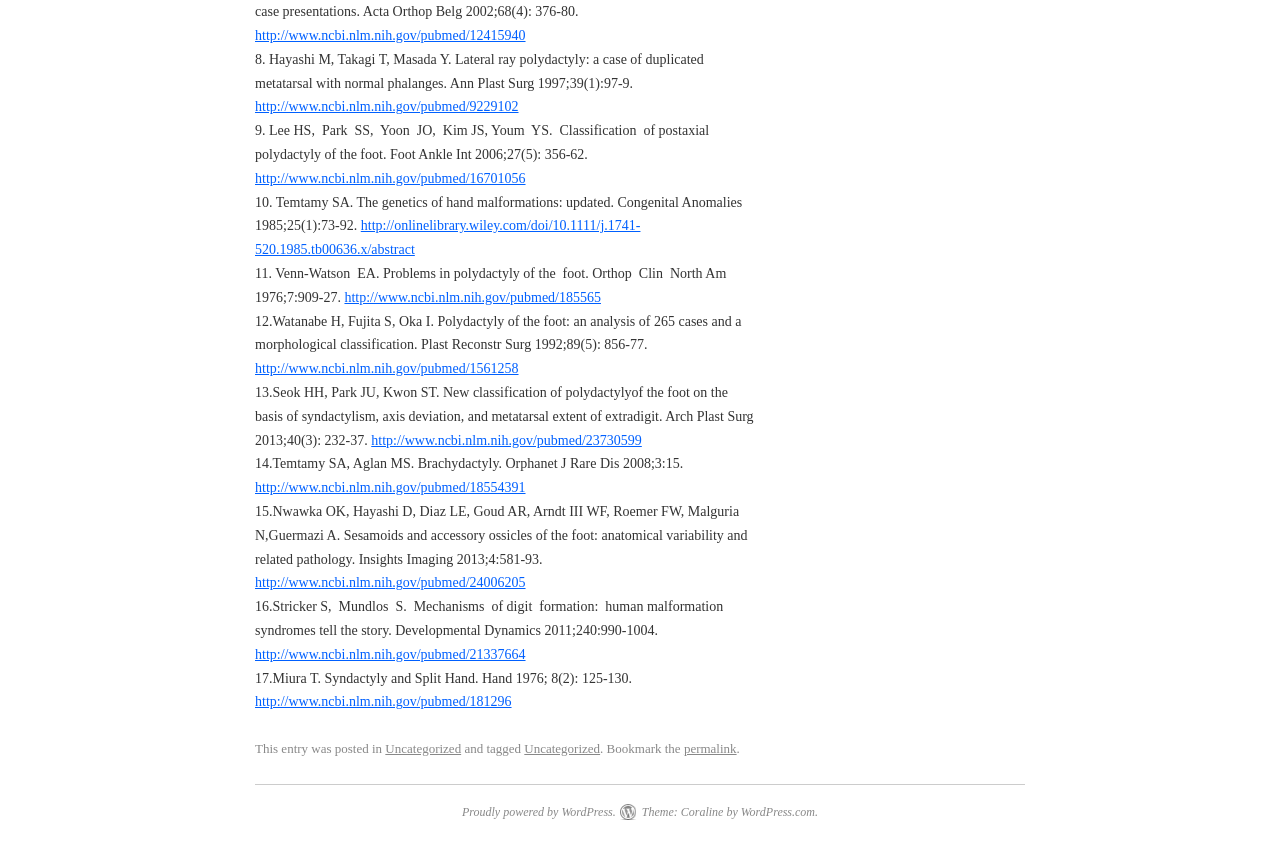Determine the bounding box coordinates of the clickable region to follow the instruction: "Visit the webpage of the journal Annals of Plastic Surgery".

[0.199, 0.033, 0.411, 0.051]